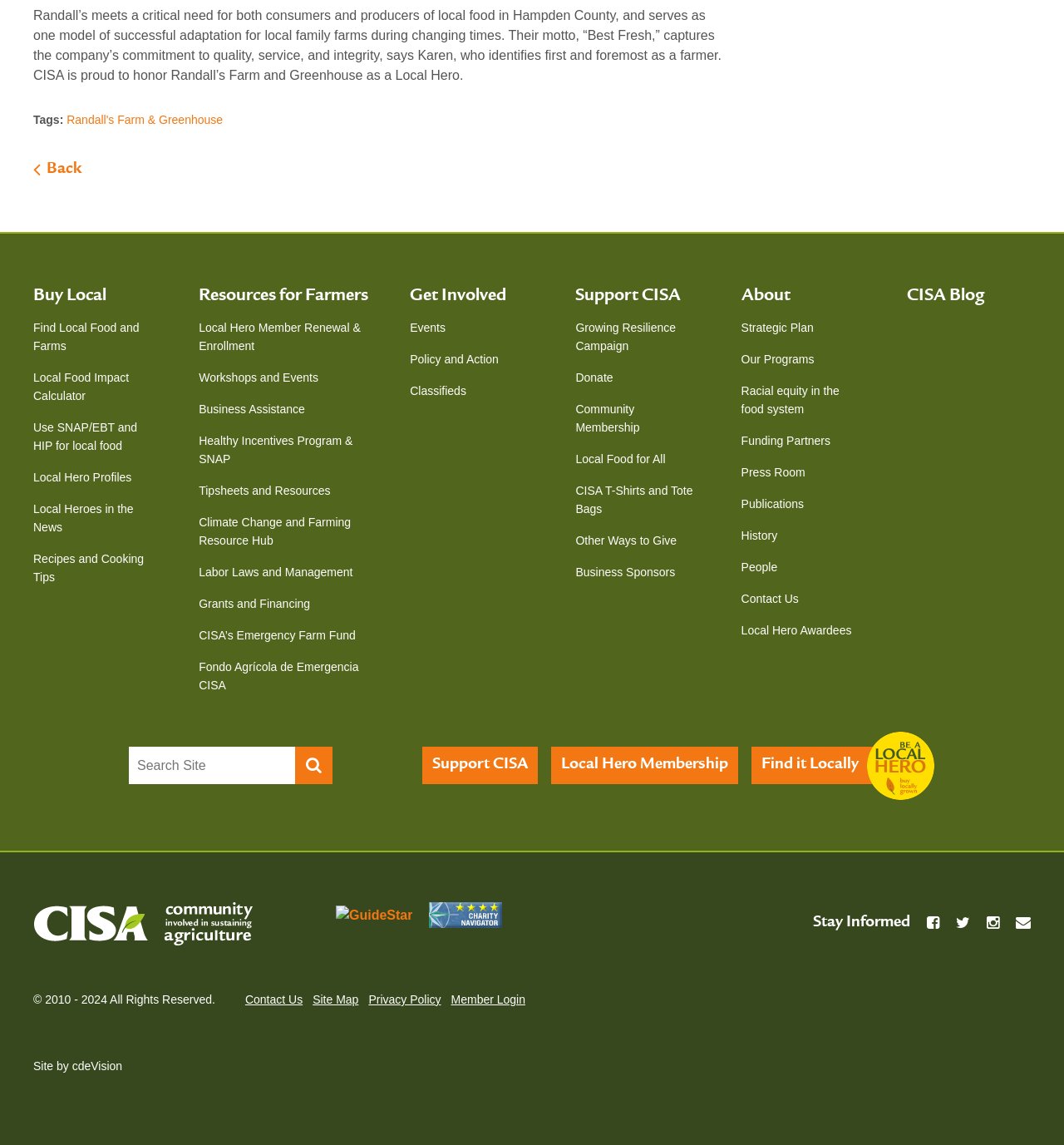Based on the provided description, "Videos", find the bounding box of the corresponding UI element in the screenshot.

None